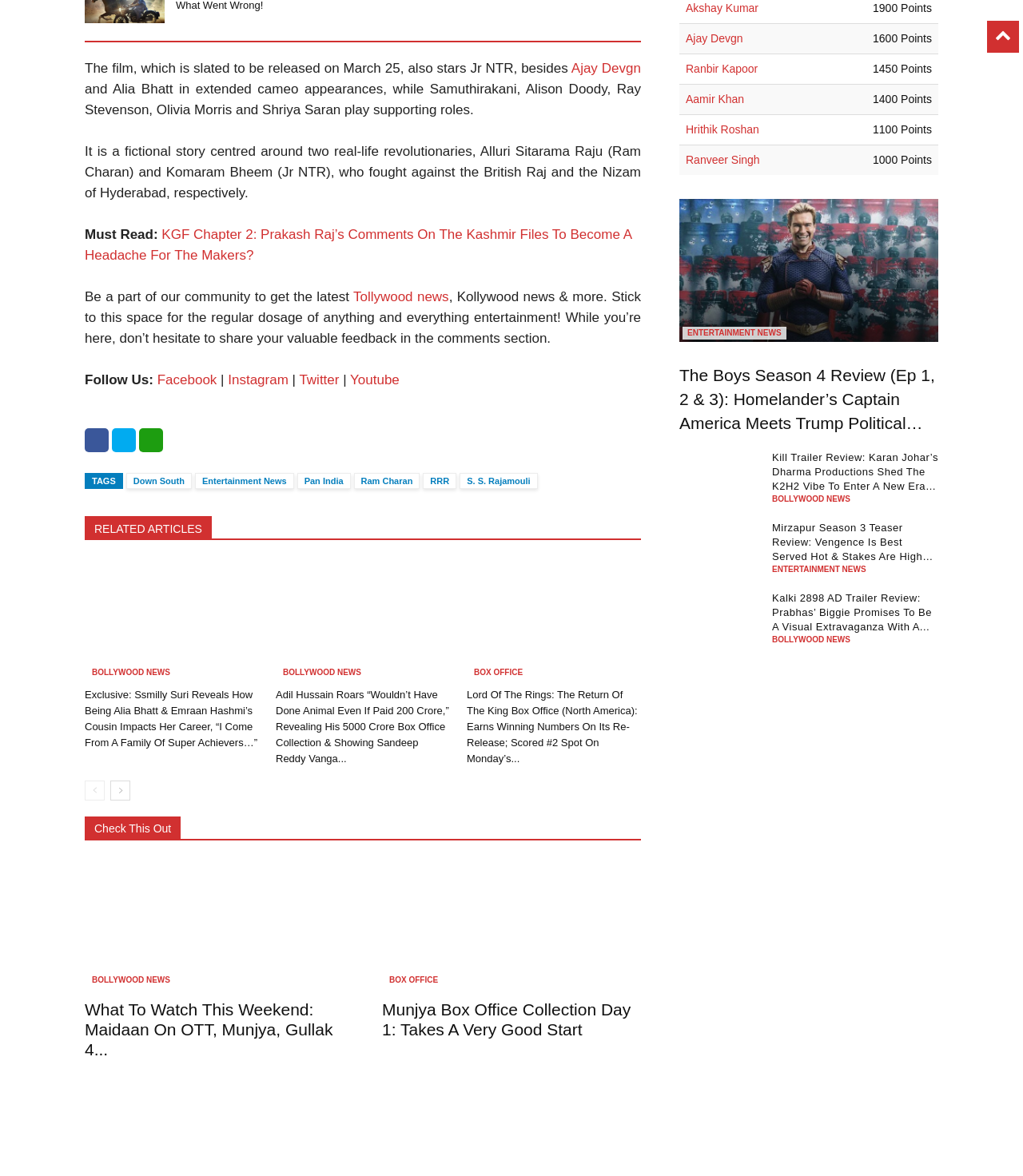Find the bounding box coordinates of the element I should click to carry out the following instruction: "Follow the Facebook page".

[0.154, 0.317, 0.212, 0.33]